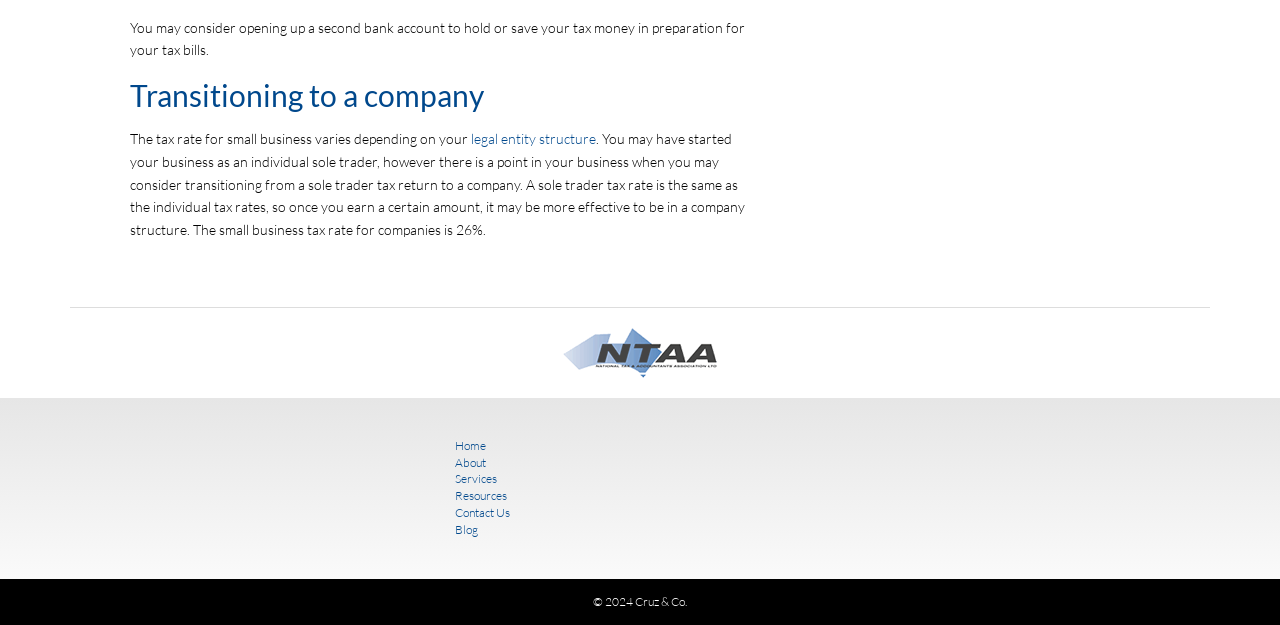Please indicate the bounding box coordinates of the element's region to be clicked to achieve the instruction: "Learn about transitioning to a company". Provide the coordinates as four float numbers between 0 and 1, i.e., [left, top, right, bottom].

[0.102, 0.123, 0.594, 0.181]